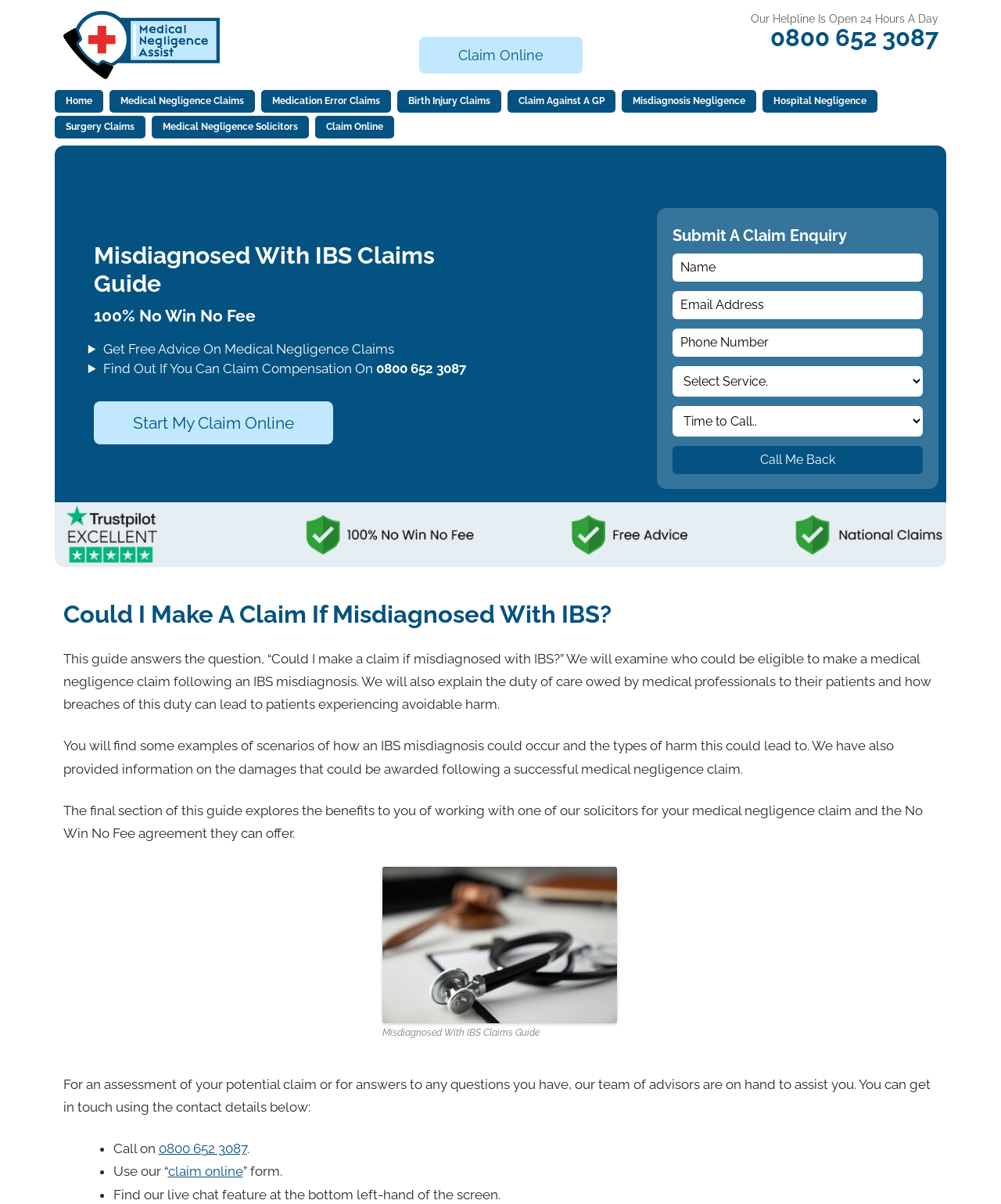Identify the bounding box coordinates of the clickable region required to complete the instruction: "Get free advice on medical negligence claims". The coordinates should be given as four float numbers within the range of 0 and 1, i.e., [left, top, right, bottom].

[0.103, 0.283, 0.394, 0.296]